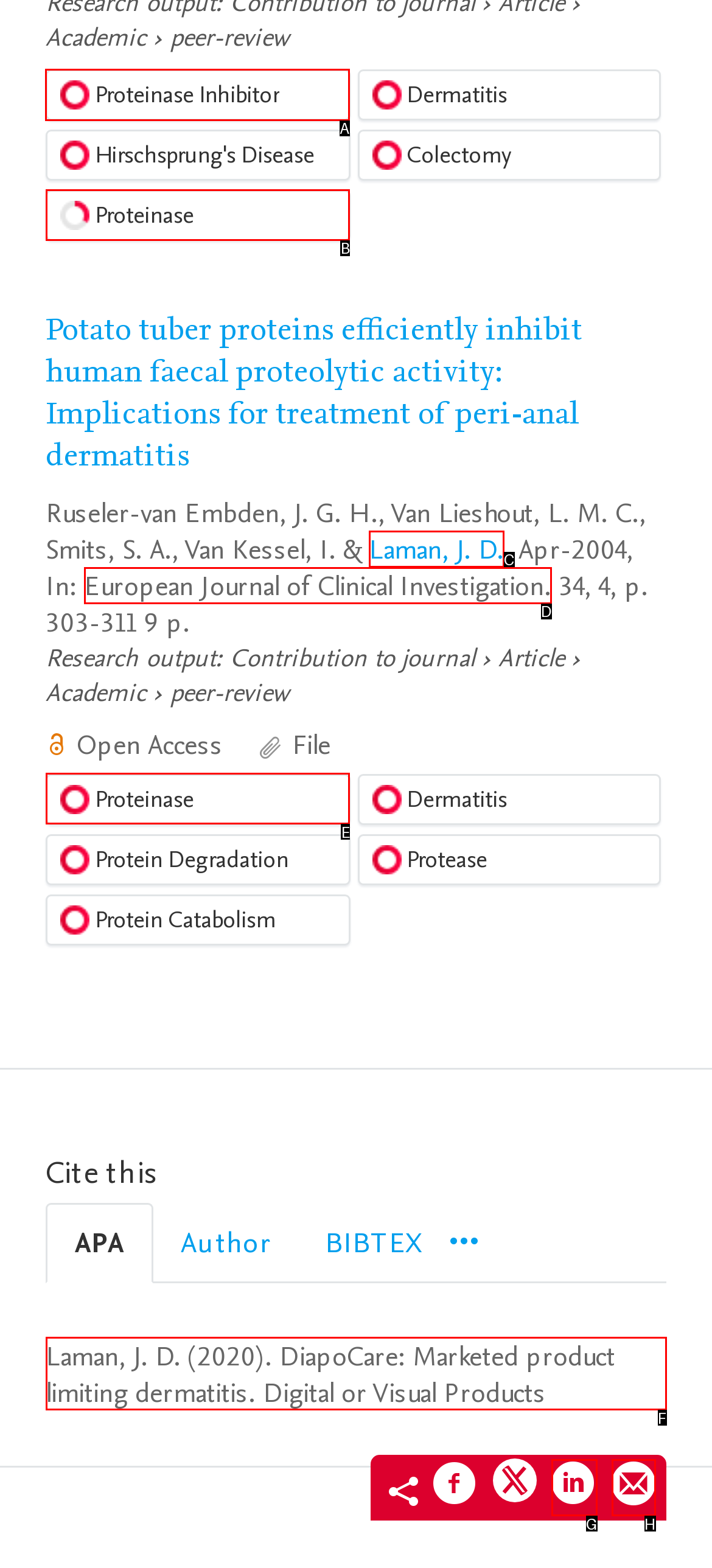What option should I click on to execute the task: Click on the subscribe button? Give the letter from the available choices.

None